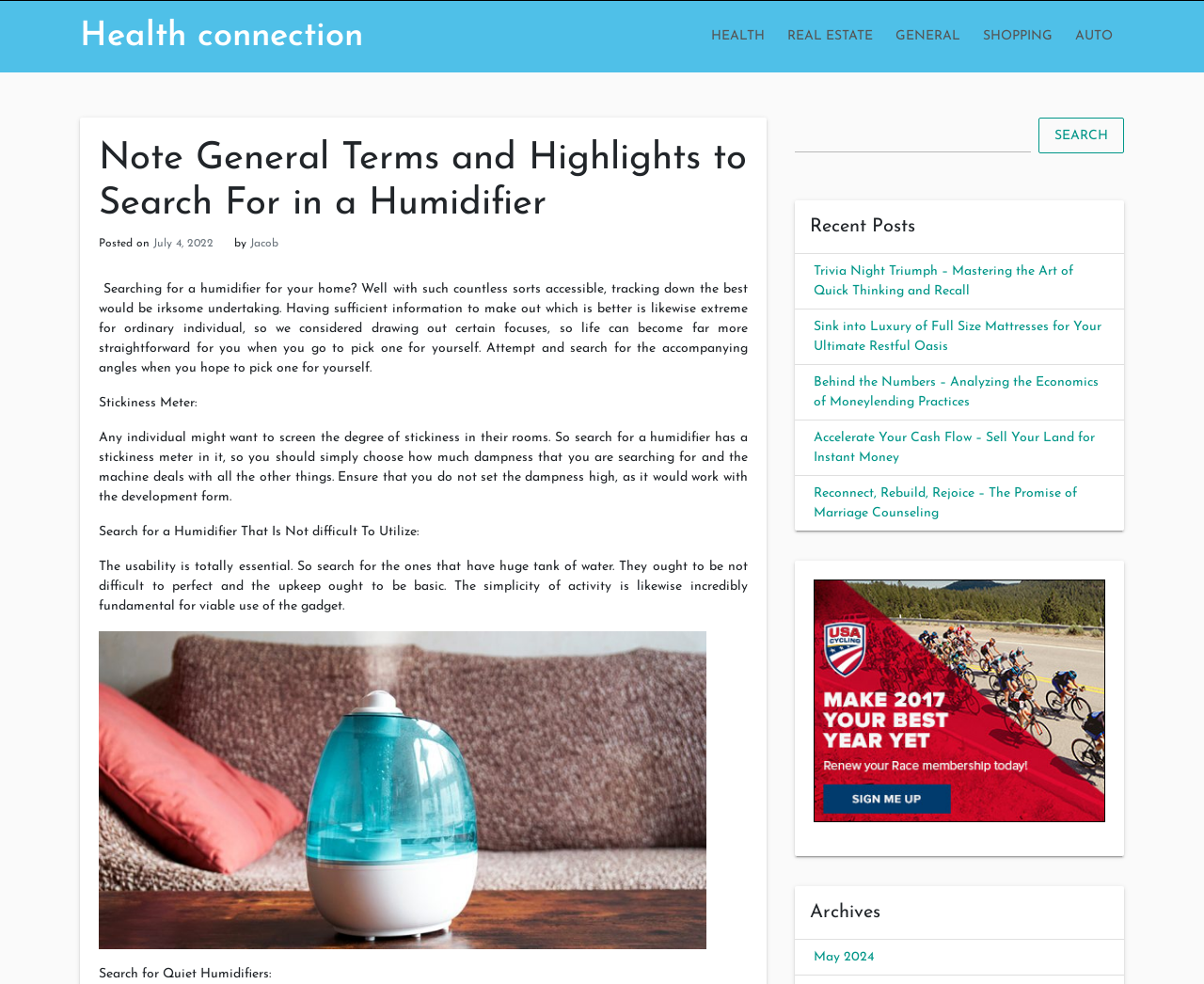What feature should a humidifier have for easy maintenance?
Using the image, answer in one word or phrase.

Large water tank